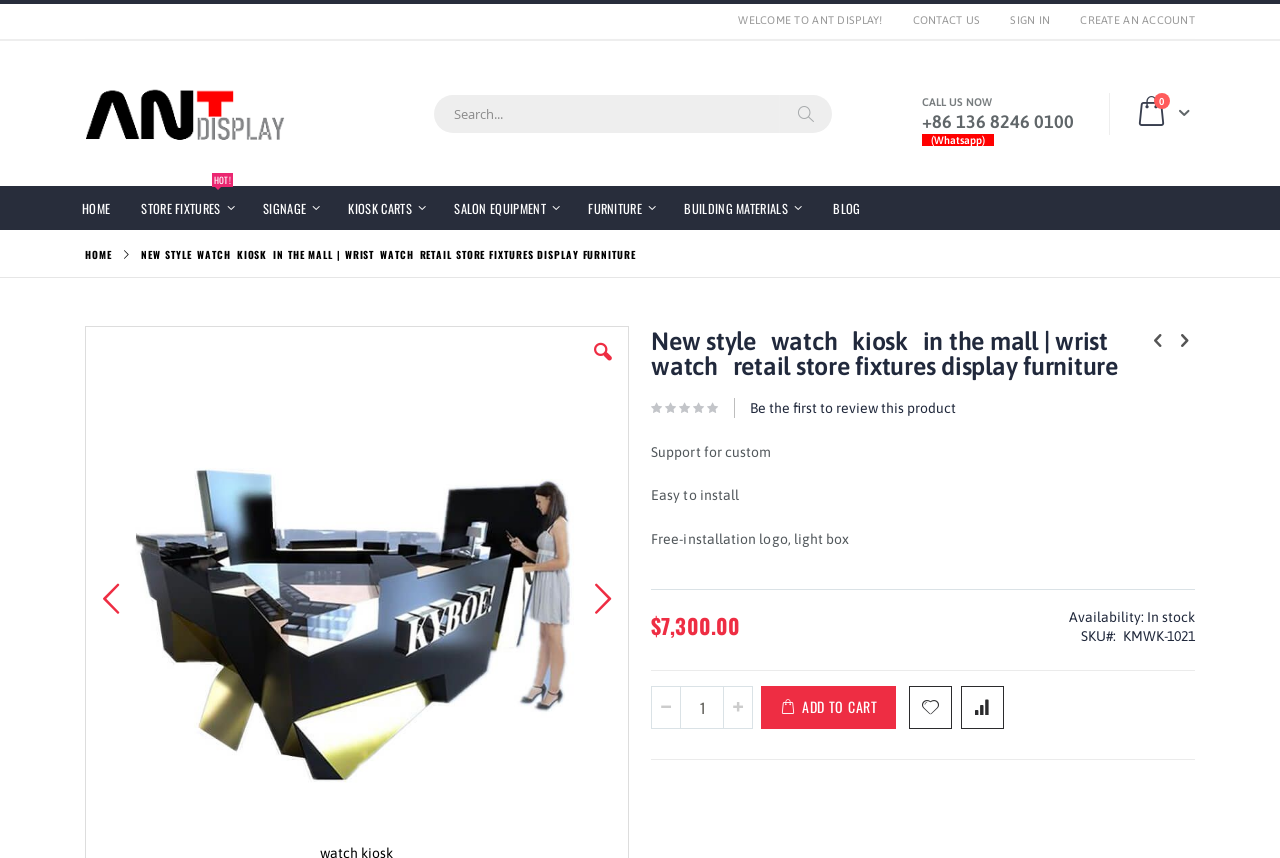Find the bounding box coordinates of the element I should click to carry out the following instruction: "Add to cart".

[0.595, 0.799, 0.7, 0.85]